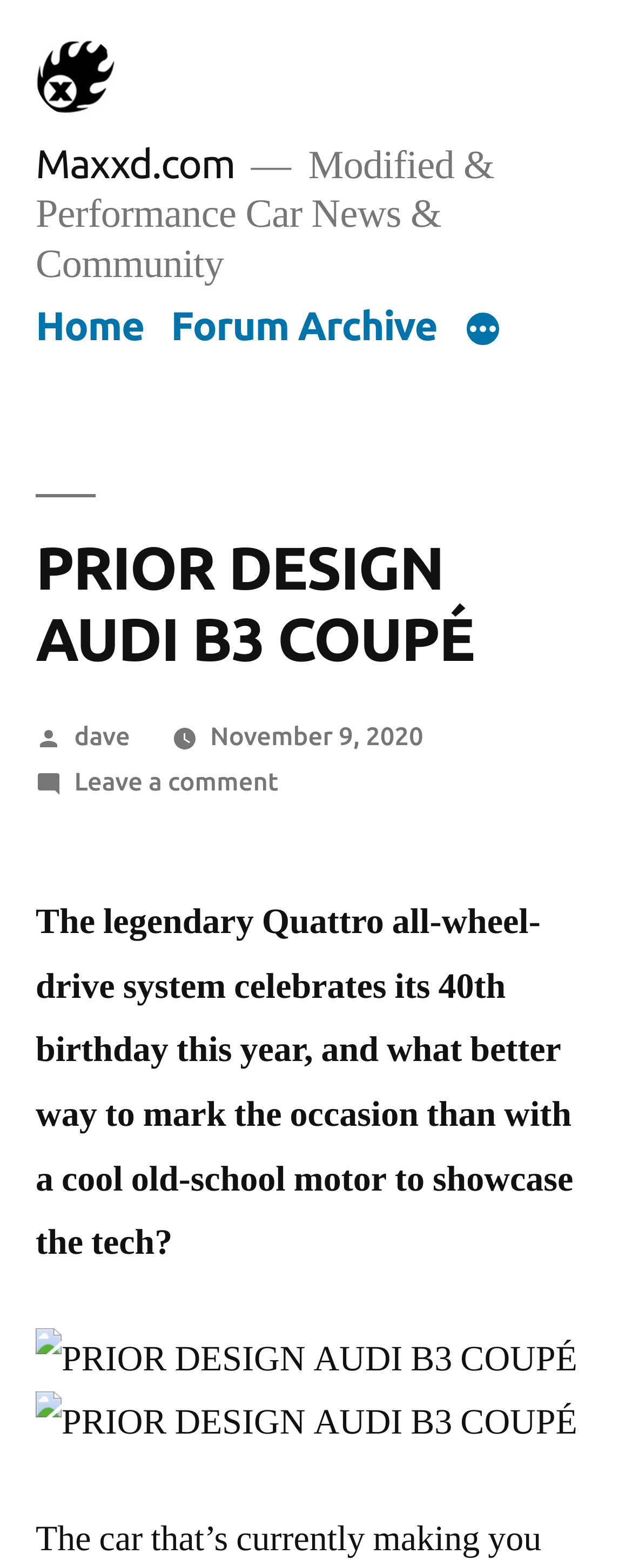What is the occasion being celebrated?
Answer the question with a single word or phrase derived from the image.

40th birthday of Quattro all-wheel-drive system